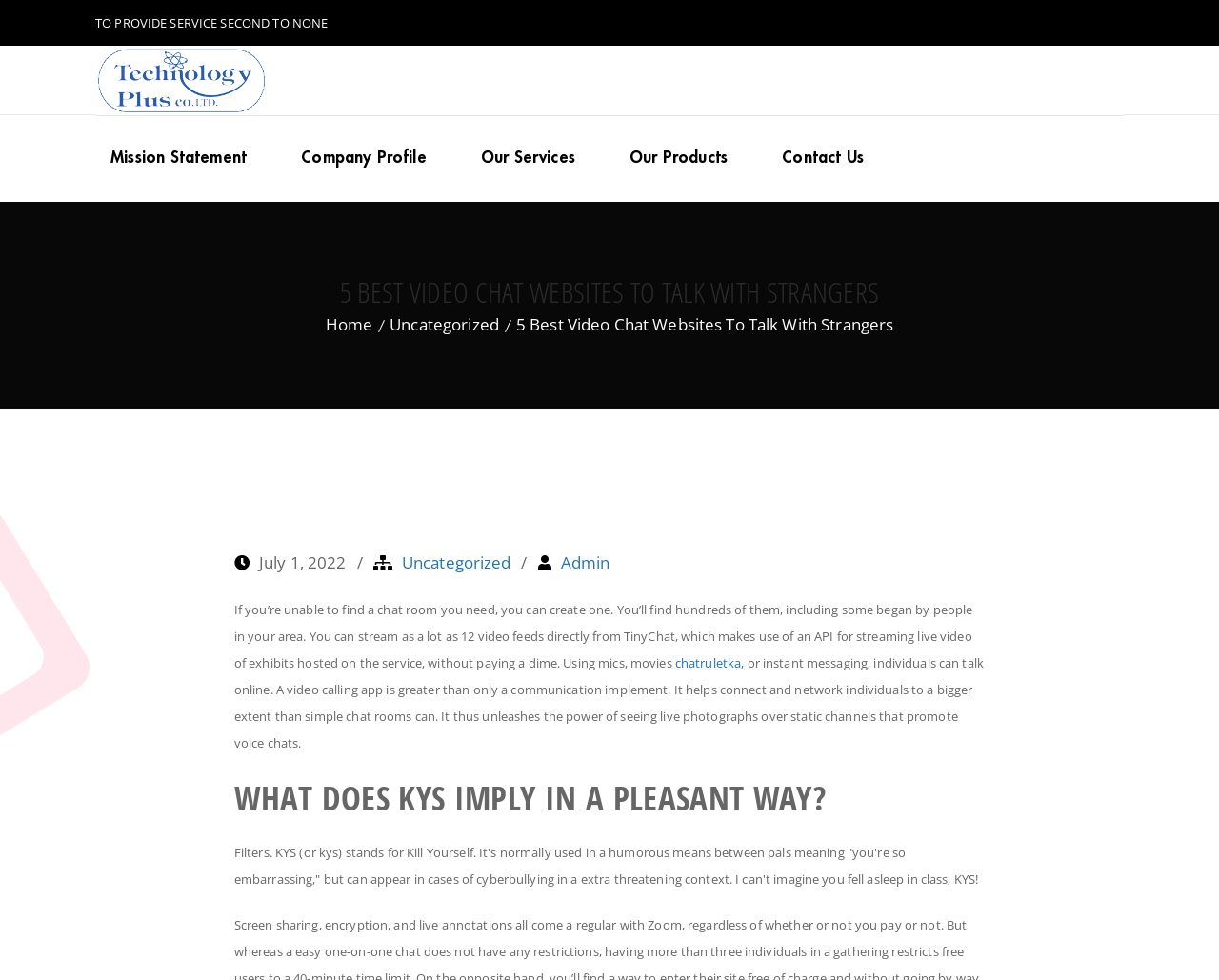Determine the coordinates of the bounding box that should be clicked to complete the instruction: "Click on the Technology Plus link". The coordinates should be represented by four float numbers between 0 and 1: [left, top, right, bottom].

[0.078, 0.047, 0.22, 0.118]